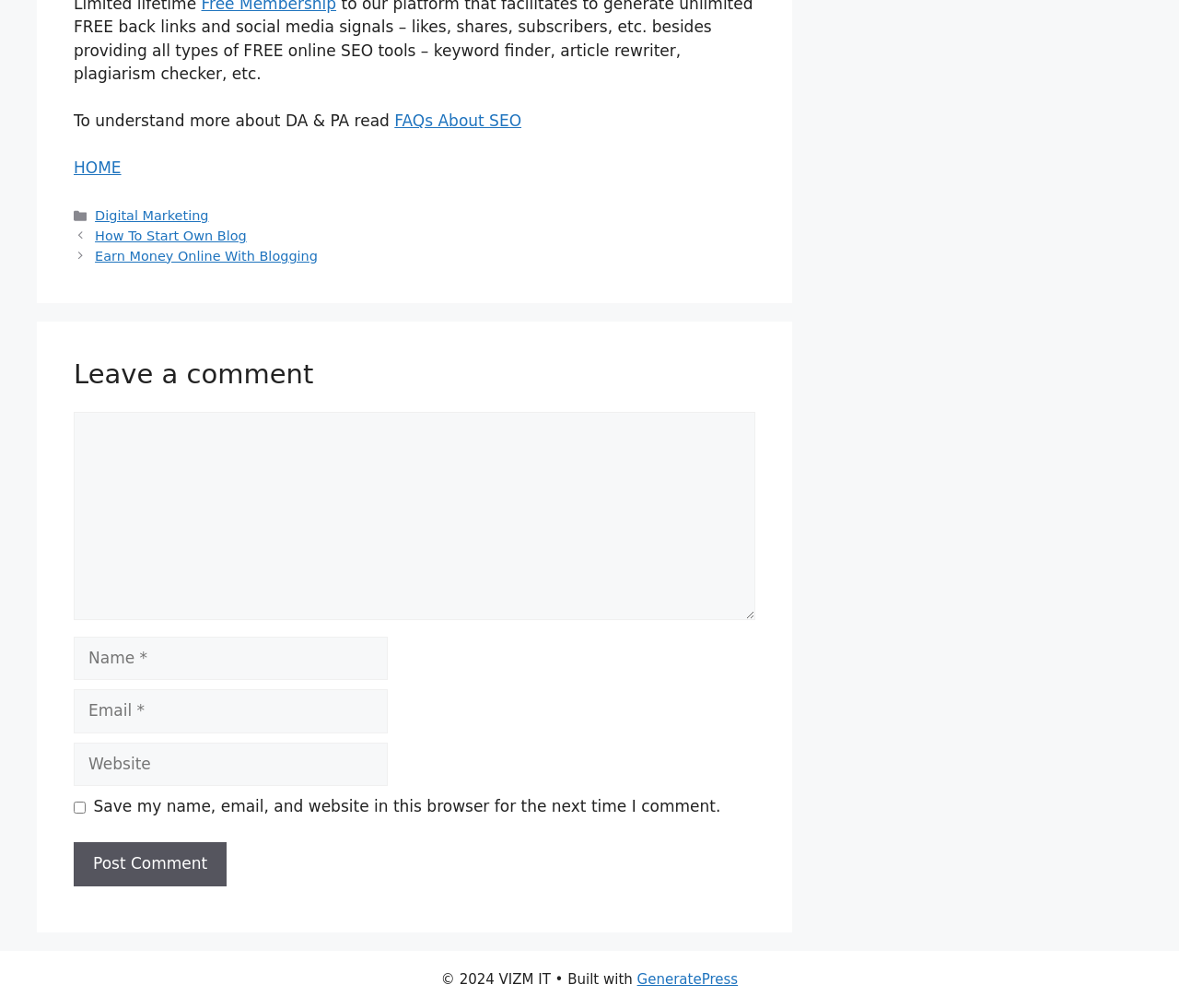Specify the bounding box coordinates of the area to click in order to follow the given instruction: "Click on Post Comment."

[0.062, 0.836, 0.192, 0.879]